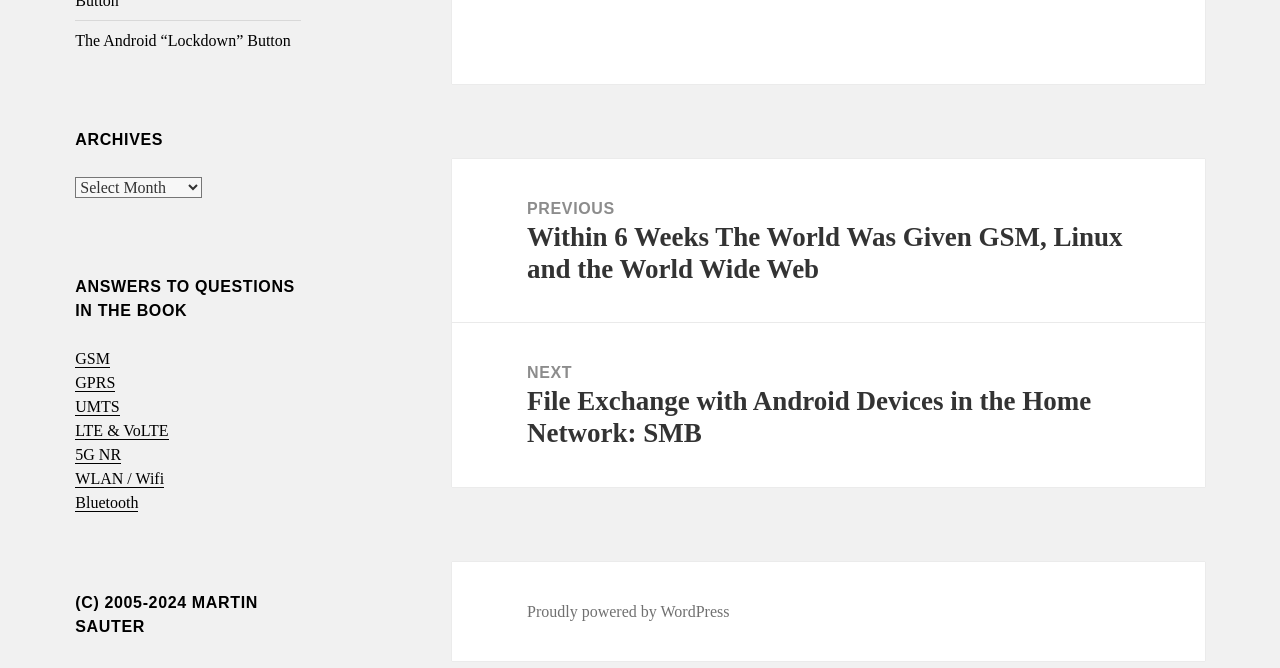Identify the bounding box coordinates for the UI element described as follows: "5G NR". Ensure the coordinates are four float numbers between 0 and 1, formatted as [left, top, right, bottom].

[0.059, 0.668, 0.095, 0.695]